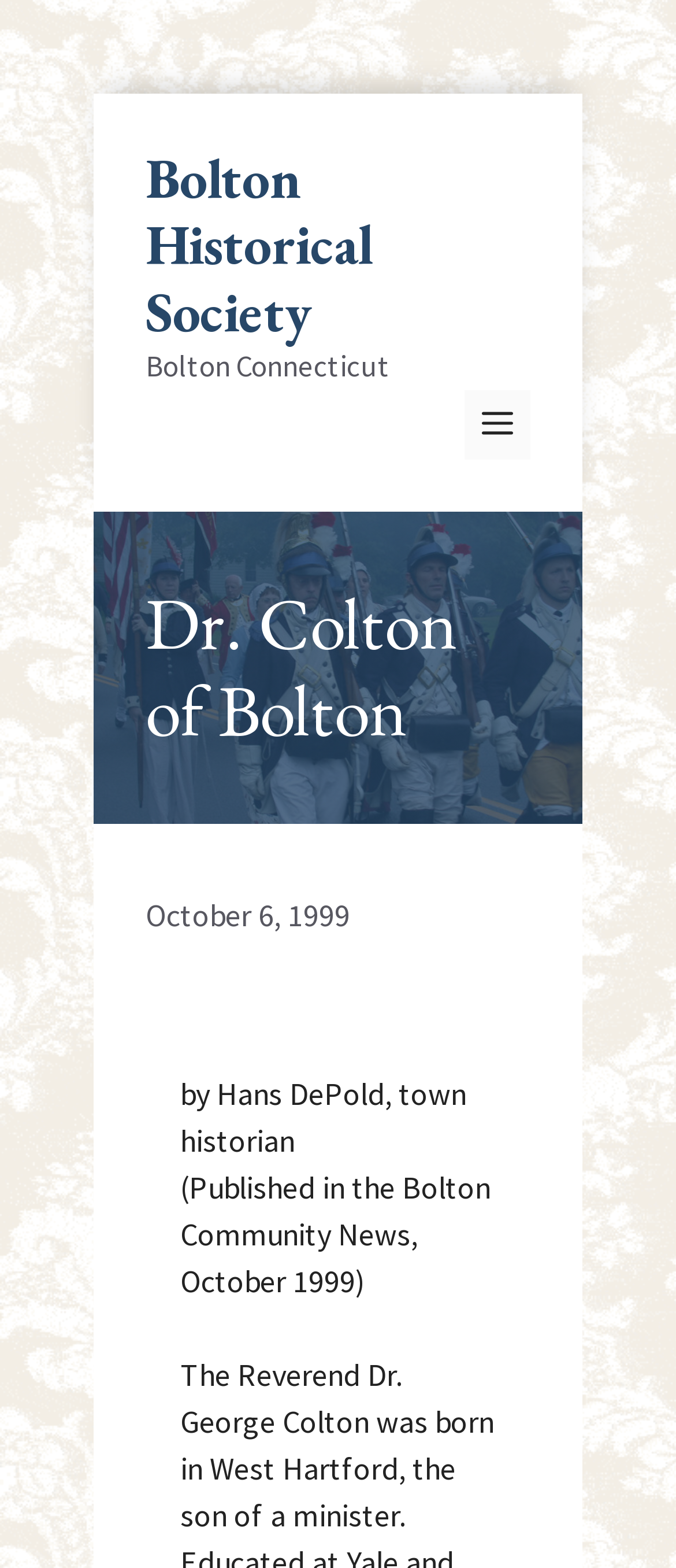Where was Dr. George Colton born?
Using the image as a reference, deliver a detailed and thorough answer to the question.

The birthplace of Dr. George Colton can be found in the text 'The Reverend Dr. George Colton was born in West Hartford...'.